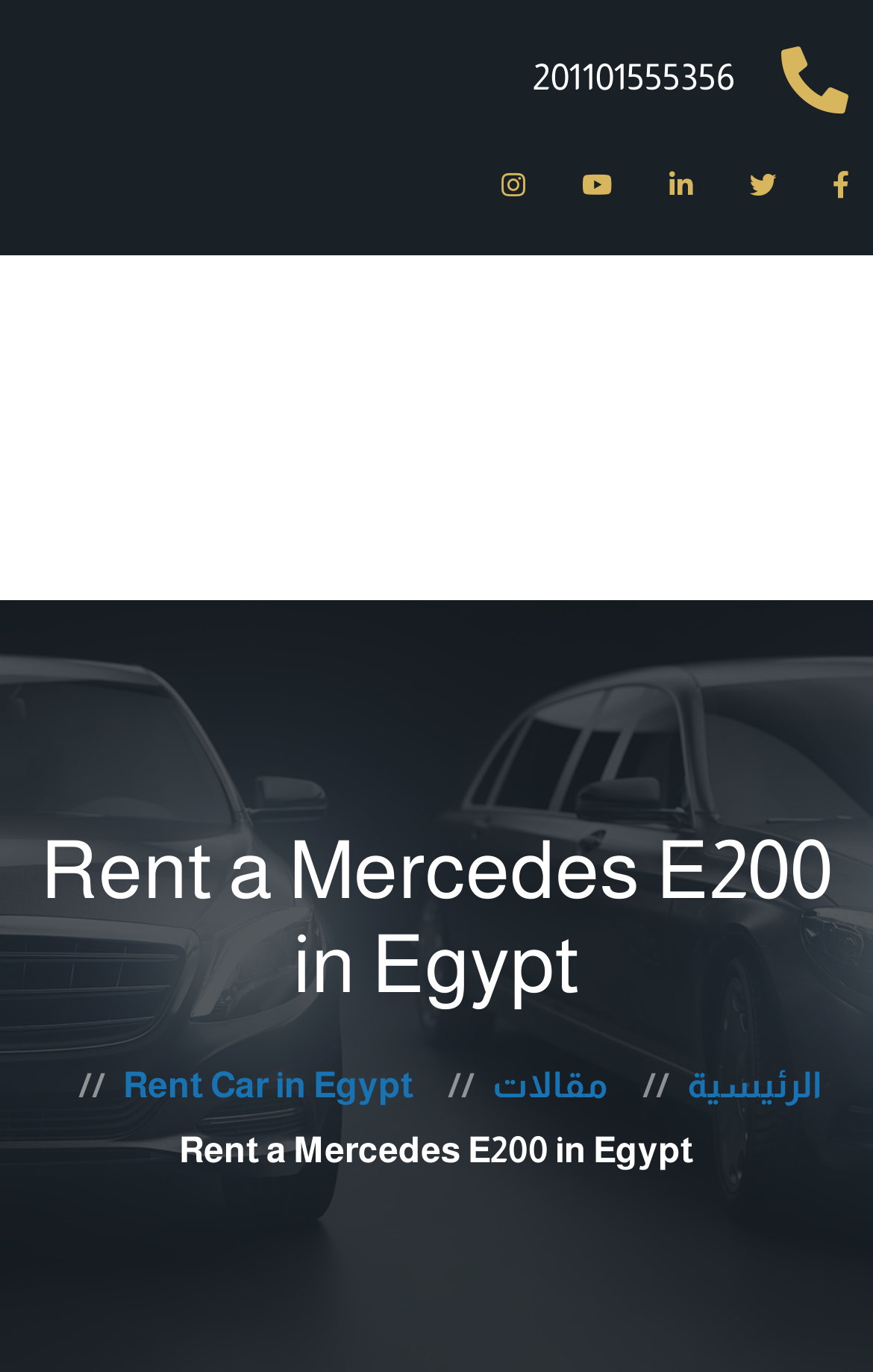How many social media links are there?
Using the picture, provide a one-word or short phrase answer.

5